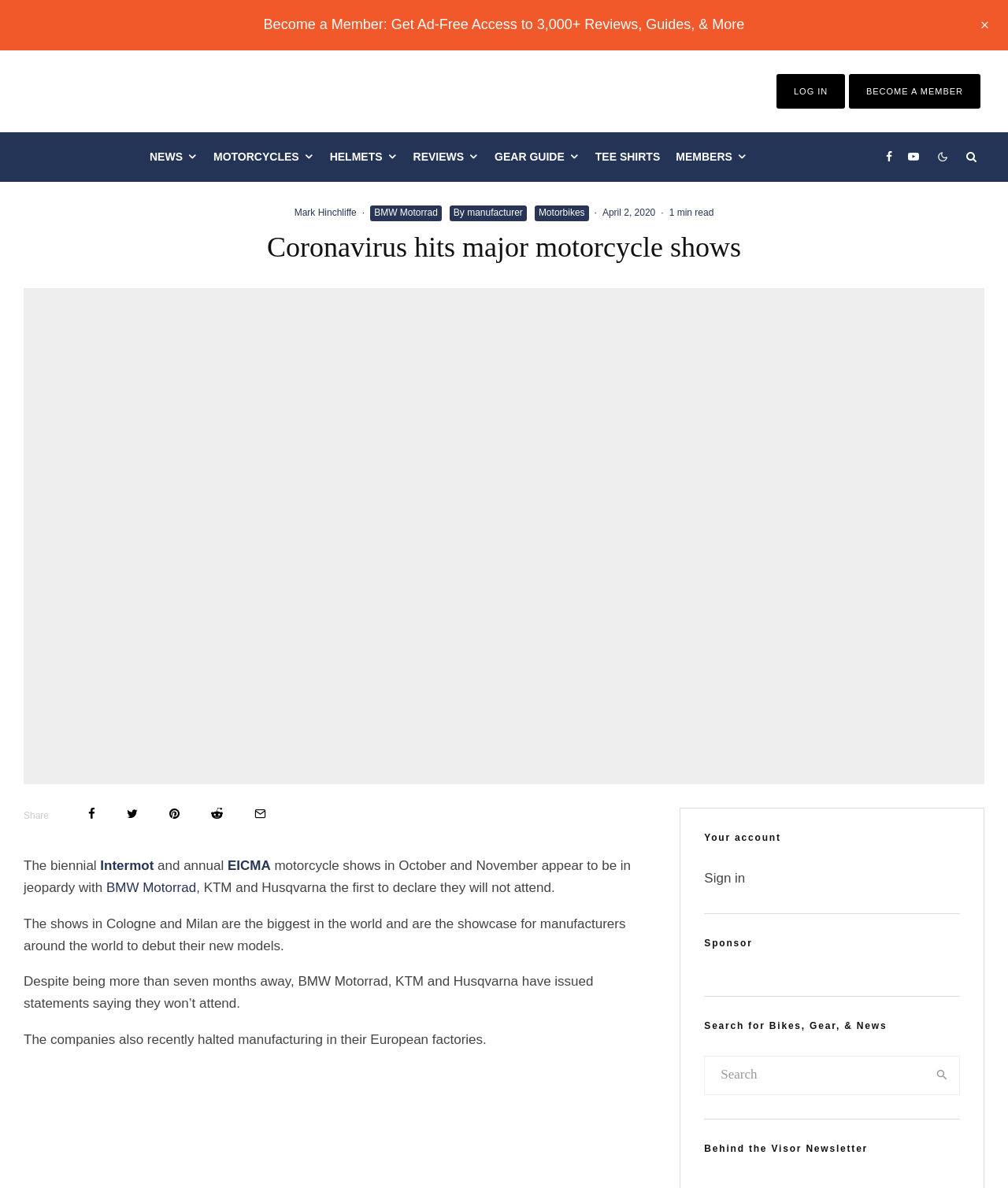What is the purpose of the search box?
Can you provide an in-depth and detailed response to the question?

The purpose of the search box can be determined by reading the heading 'Search for Bikes, Gear, & News' above the search box, which indicates that it is used to search for bikes, gear, and news.